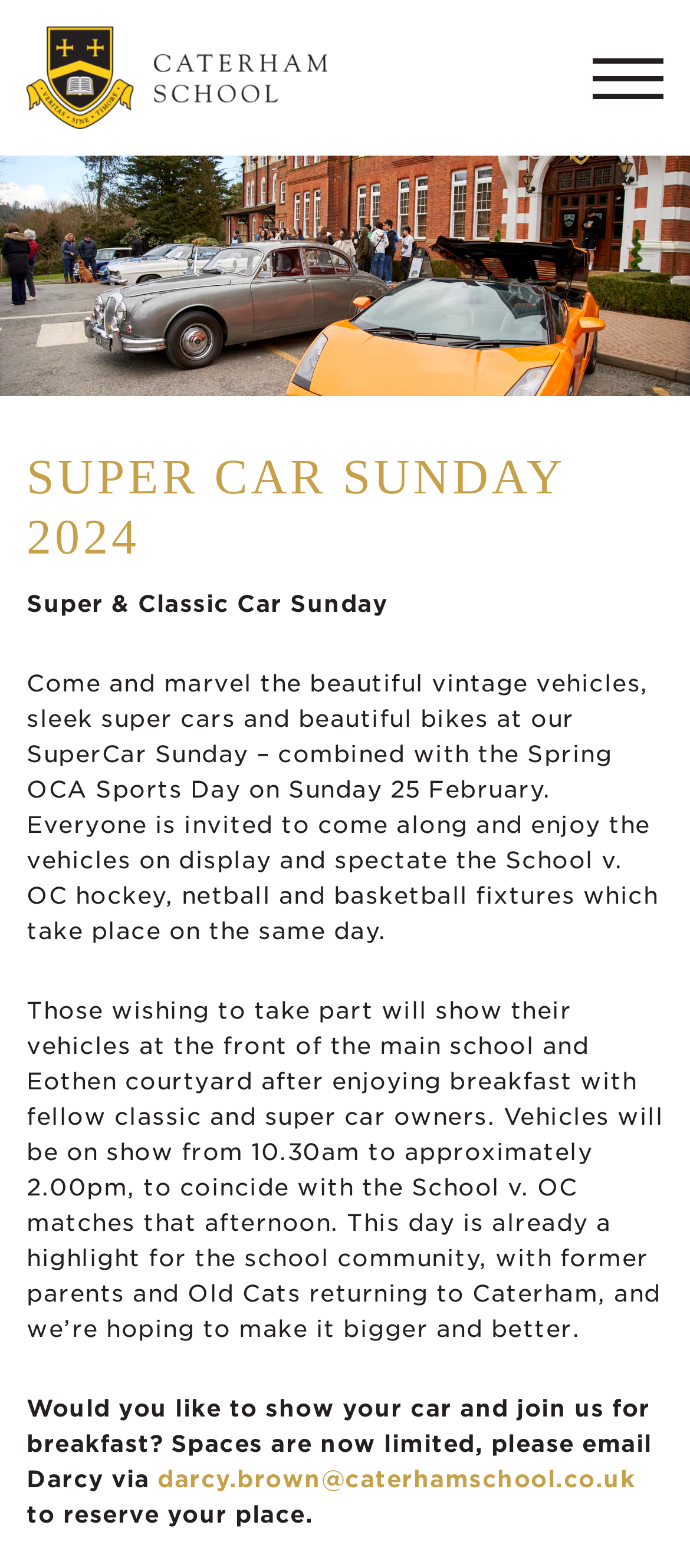Examine the image carefully and respond to the question with a detailed answer: 
What type of vehicles will be on display?

I found the type of vehicles by reading the StaticText element that mentions 'beautiful vintage vehicles, sleek super cars and beautiful bikes' which indicates the types of vehicles that will be on display at the Super Car Sunday event.